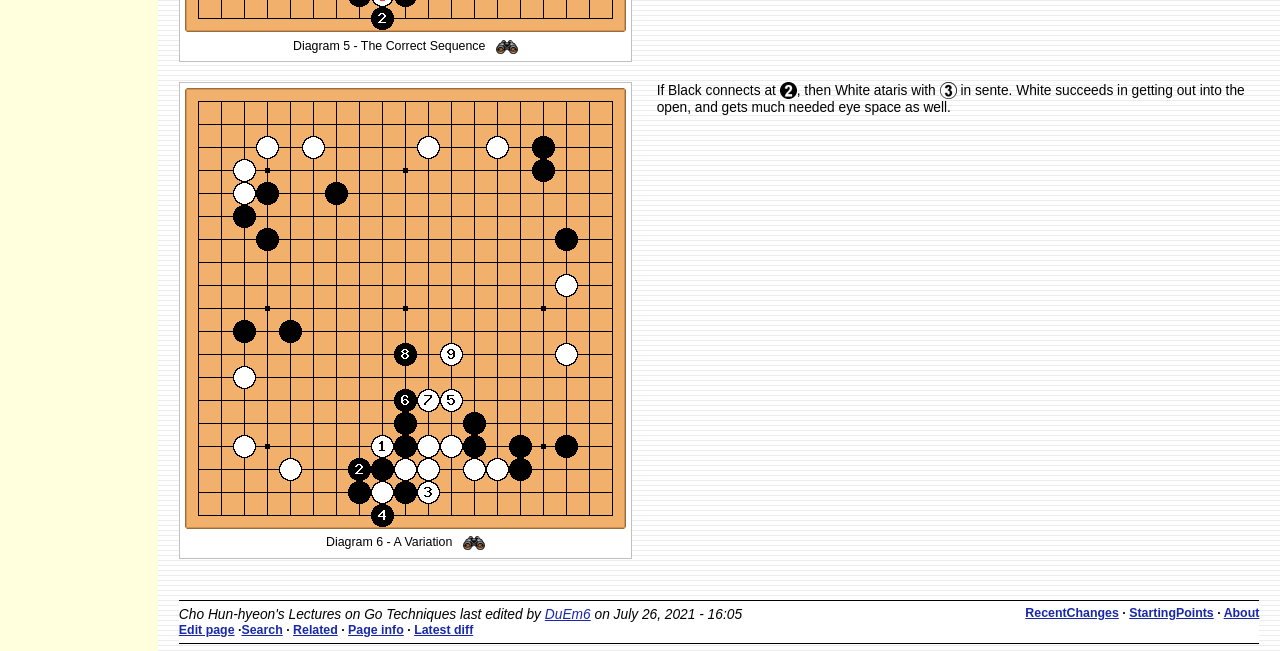Determine the bounding box coordinates of the section to be clicked to follow the instruction: "Search for DuEm6". The coordinates should be given as four float numbers between 0 and 1, formatted as [left, top, right, bottom].

[0.426, 0.932, 0.461, 0.955]